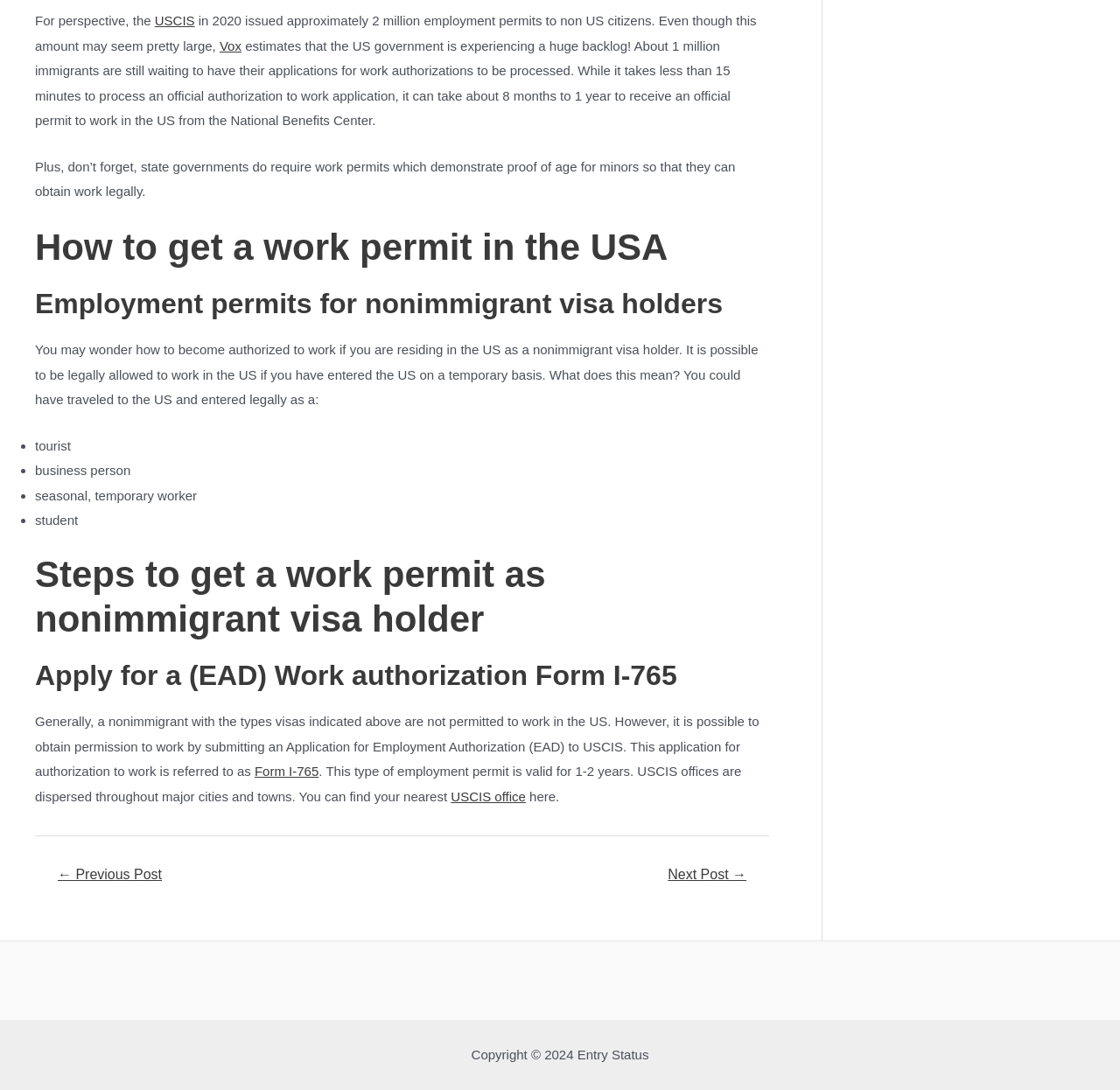Determine the bounding box coordinates of the UI element that matches the following description: "USCIS office". The coordinates should be four float numbers between 0 and 1 in the format [left, top, right, bottom].

[0.403, 0.724, 0.469, 0.738]